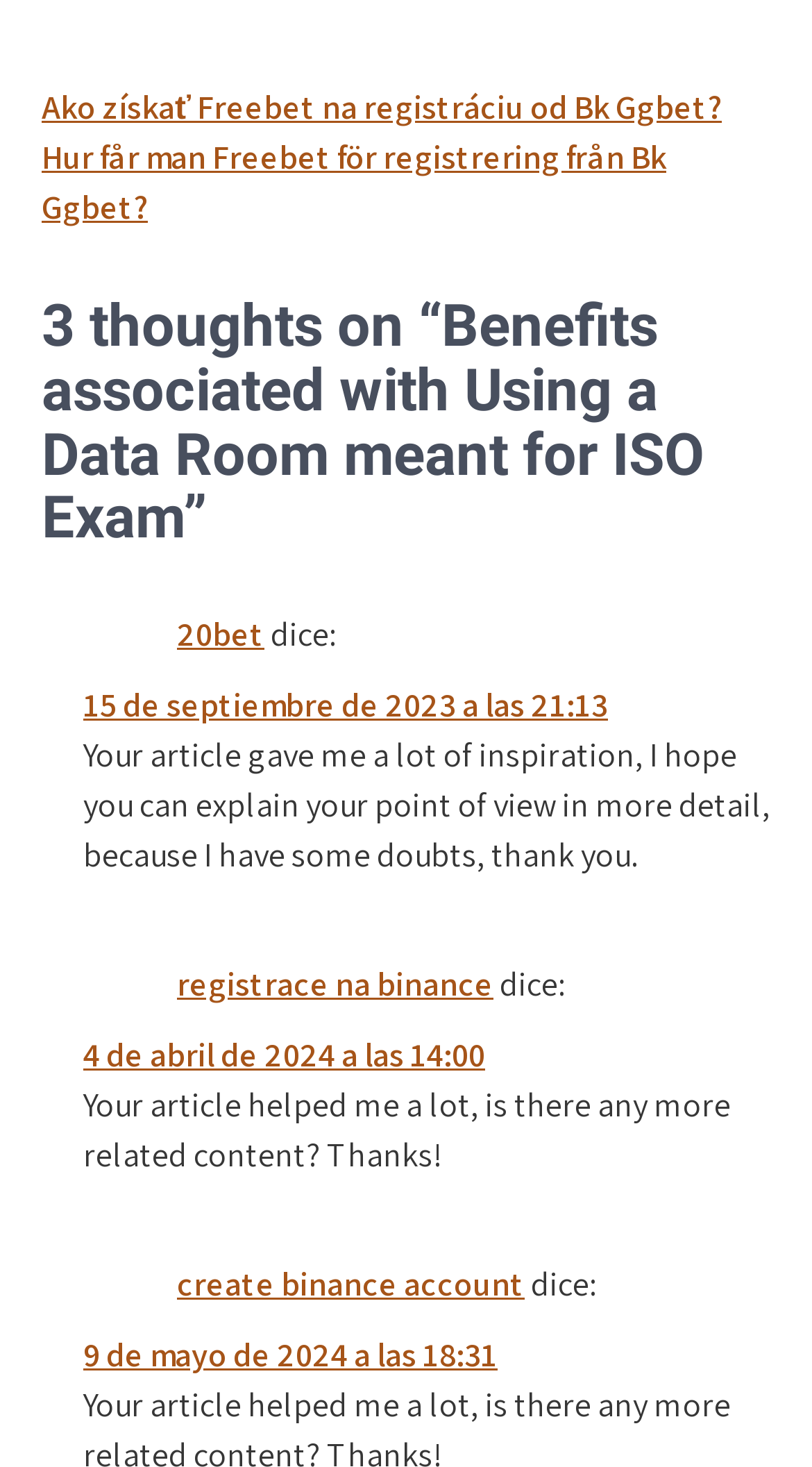Kindly determine the bounding box coordinates of the area that needs to be clicked to fulfill this instruction: "Click on 'Ako získať Freebet na registráciu od Bk Ggbet?'".

[0.051, 0.058, 0.889, 0.088]